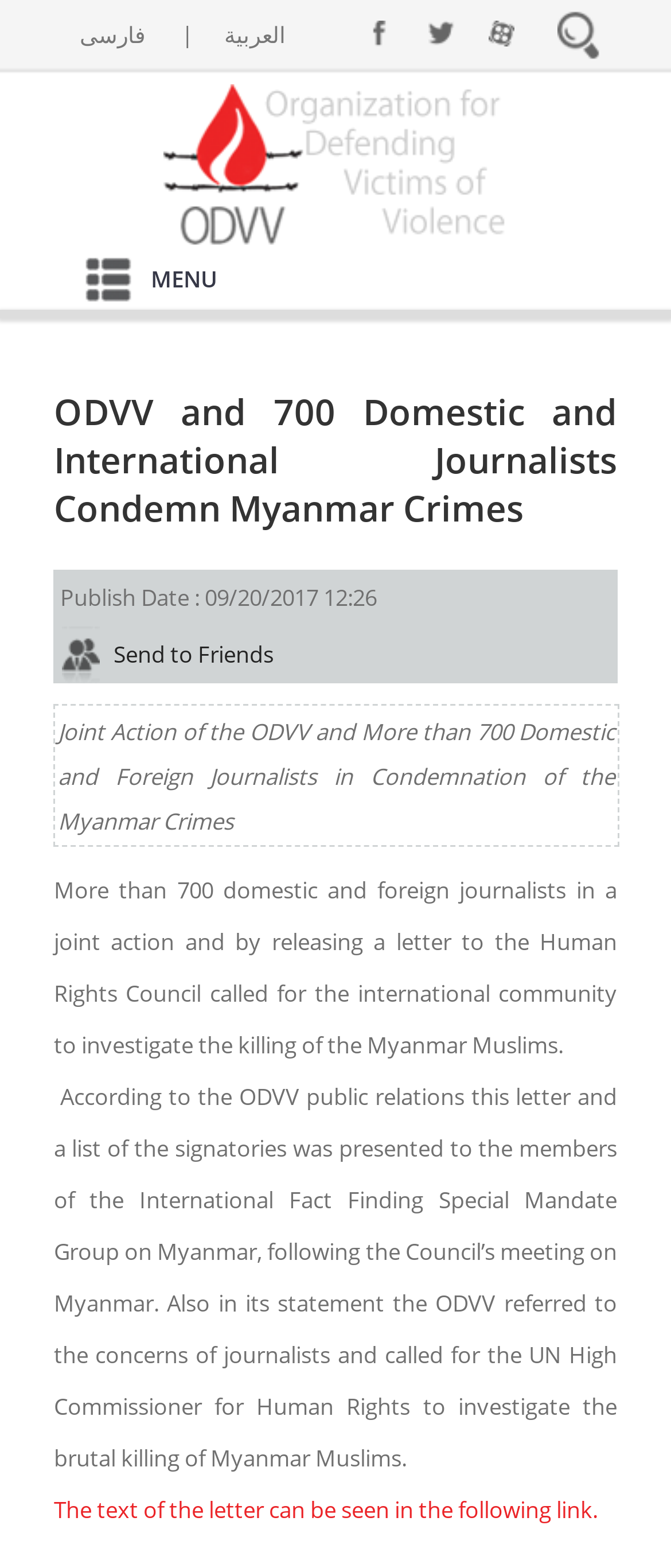Find and indicate the bounding box coordinates of the region you should select to follow the given instruction: "Send the article to friends".

[0.072, 0.4, 0.446, 0.436]